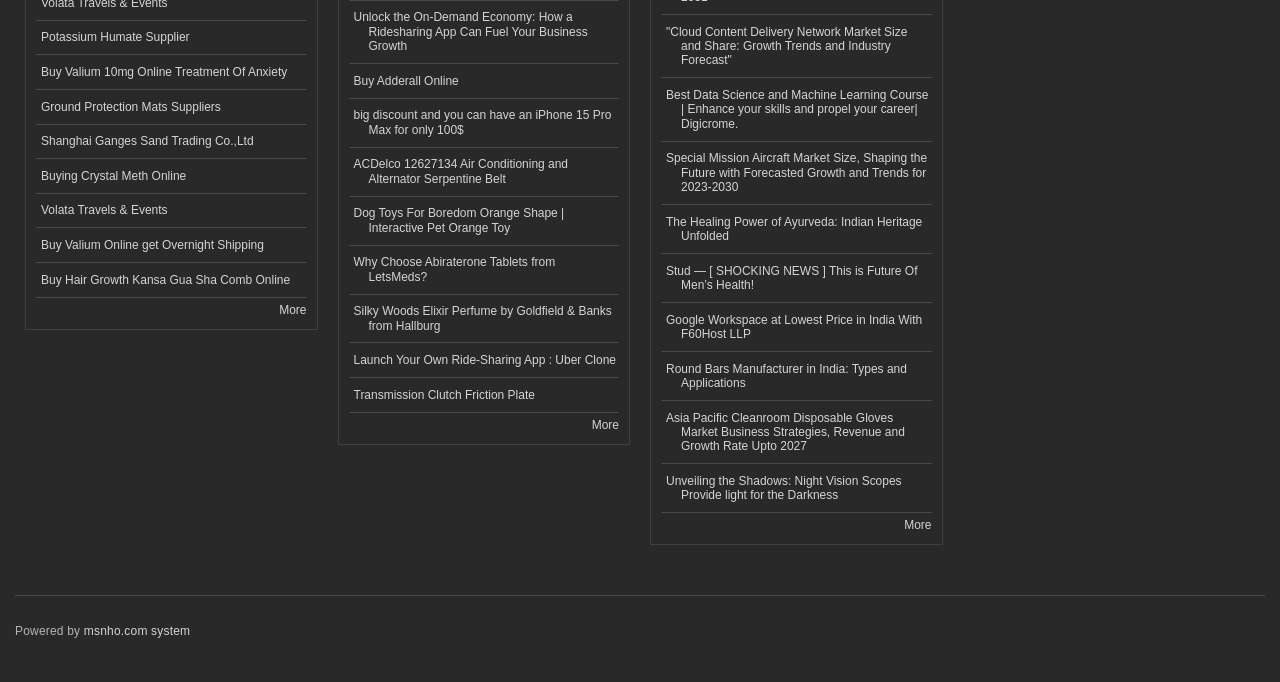Identify the bounding box for the UI element that is described as follows: "msnho.com system".

[0.065, 0.915, 0.149, 0.936]